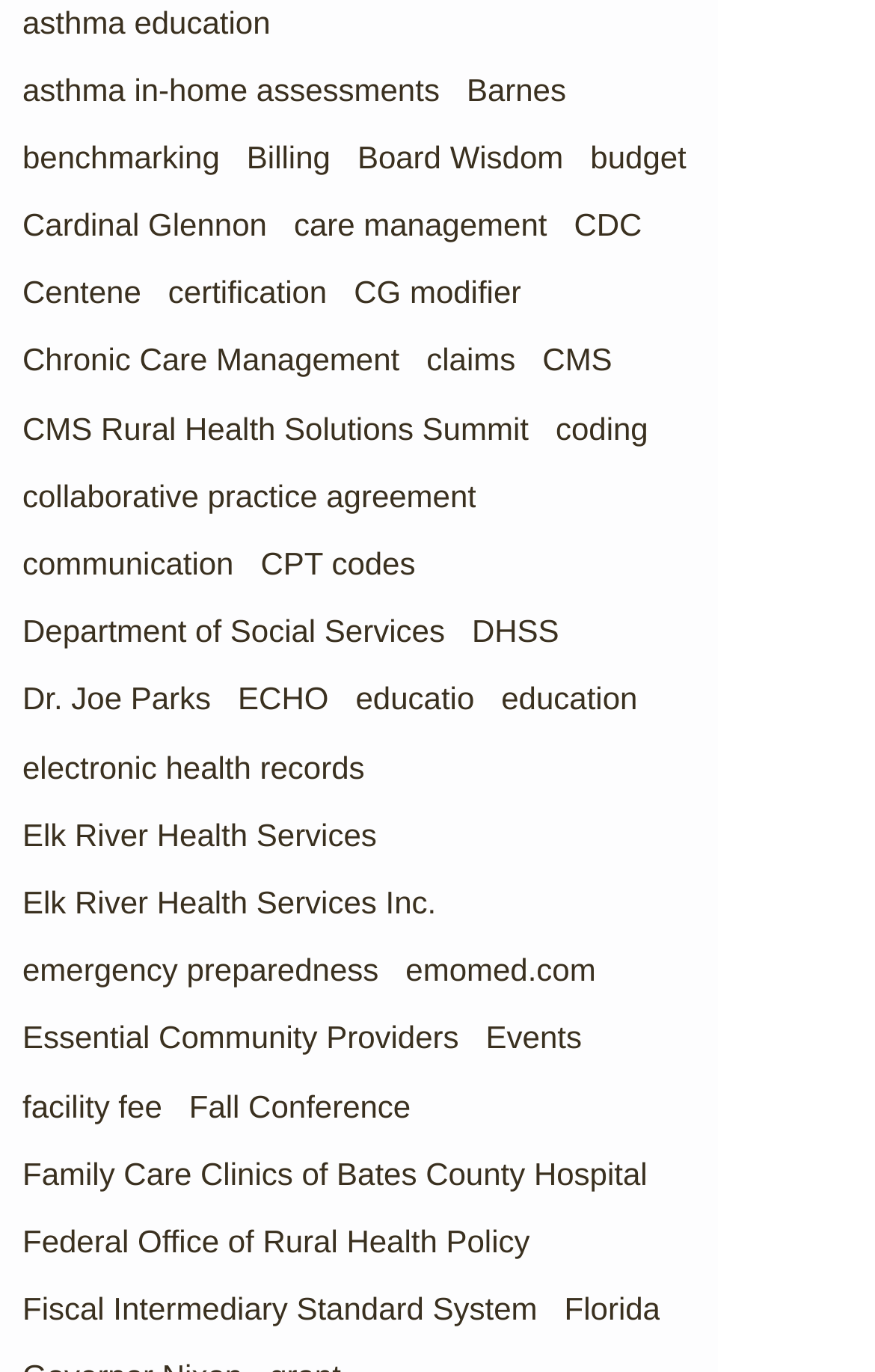Respond to the question with just a single word or phrase: 
What is the last link on the webpage?

Florida